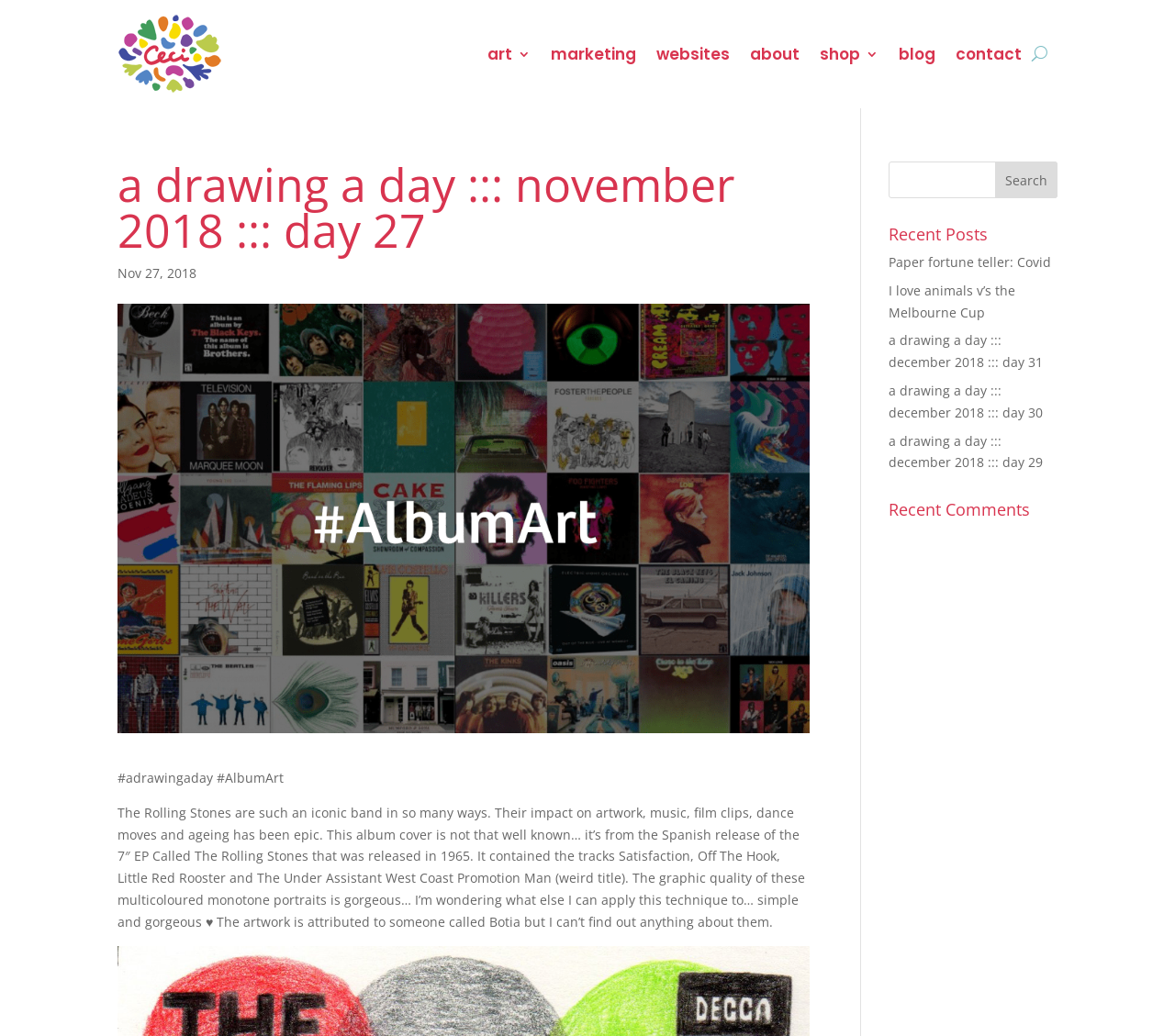Locate and provide the bounding box coordinates for the HTML element that matches this description: "marketing".

[0.469, 0.014, 0.541, 0.089]